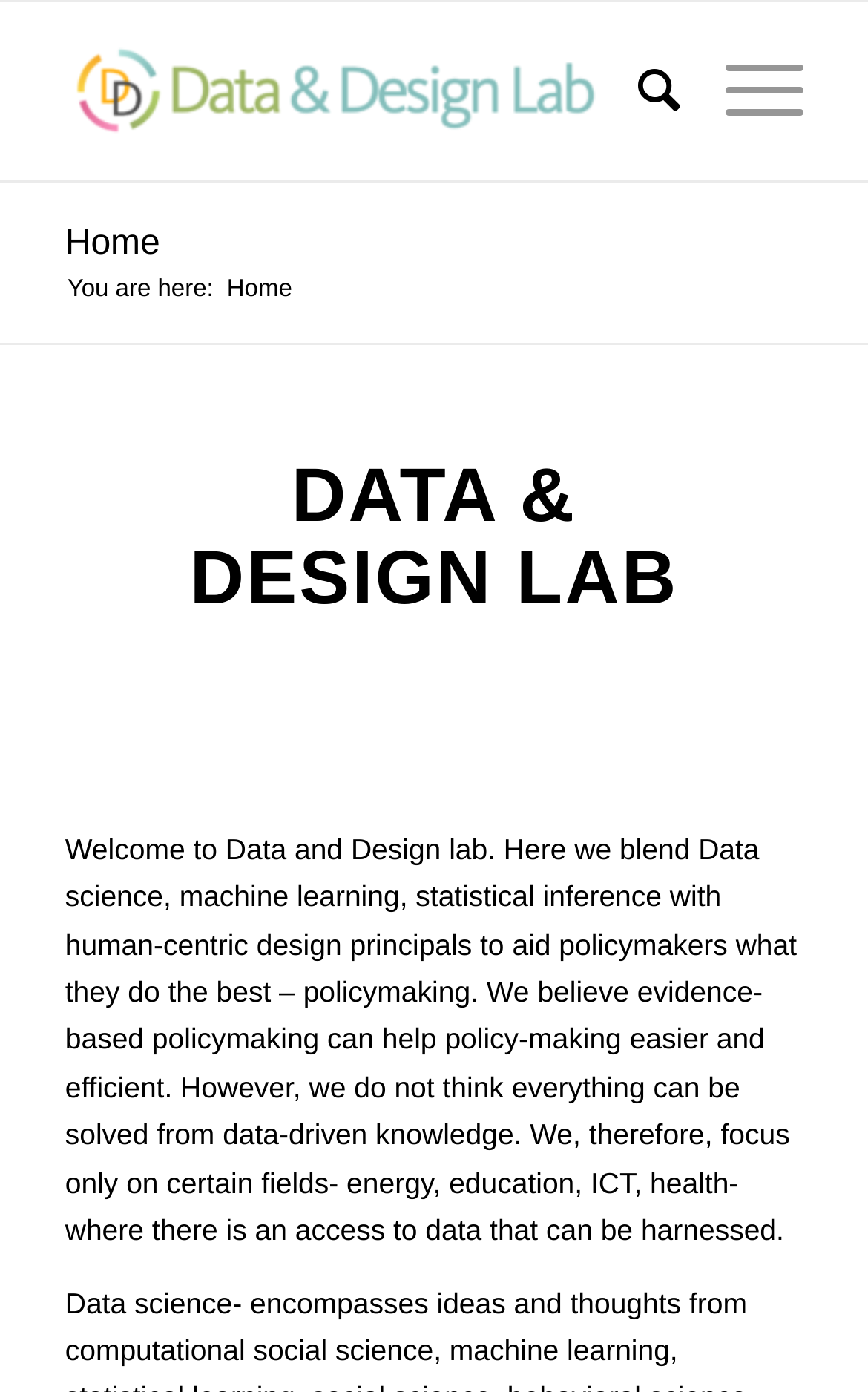What is the purpose of the lab's work?
Please ensure your answer to the question is detailed and covers all necessary aspects.

The webpage states that the lab believes evidence-based policymaking can help make policymaking easier and more efficient. This suggests that the purpose of the lab's work is to provide policymakers with data-driven insights to inform their decisions.